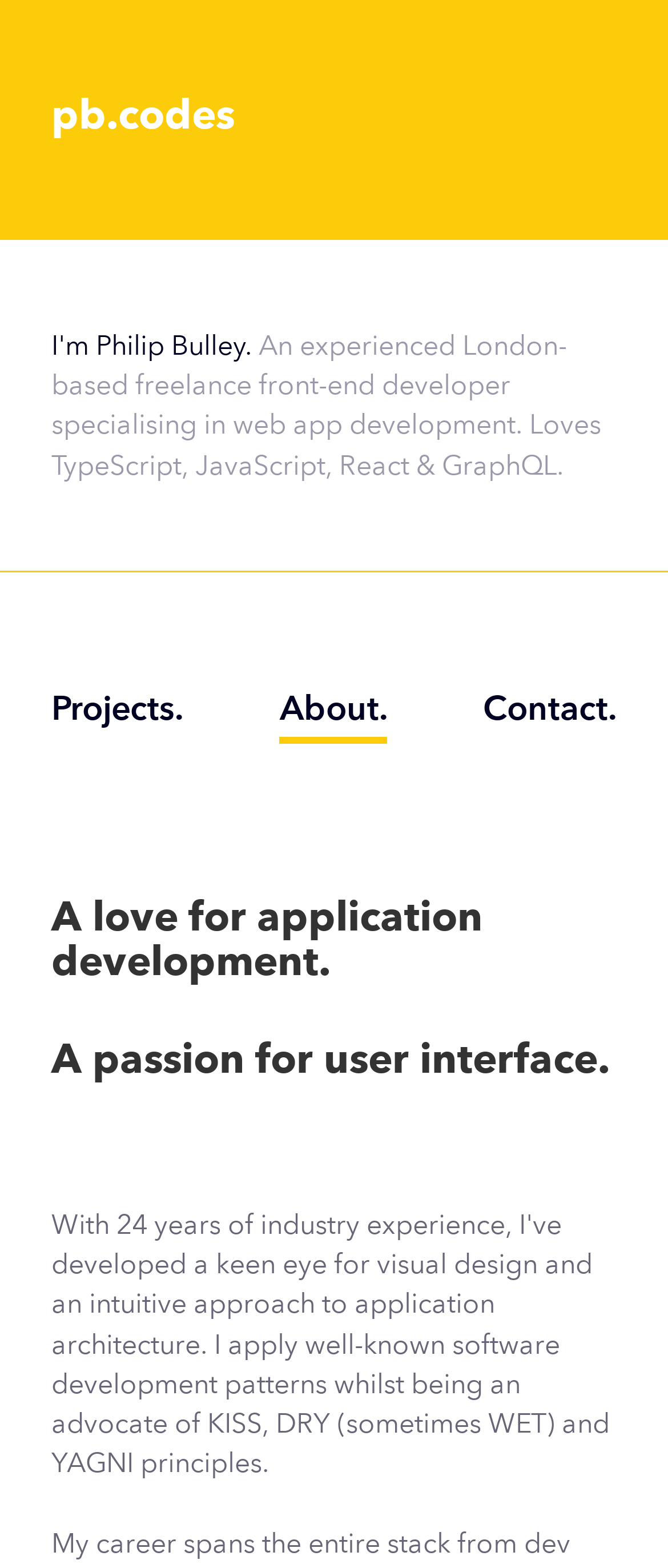Analyze the image and answer the question with as much detail as possible: 
What is the developer's area of specialisation?

The area of specialisation of the developer can be determined by reading the static text 'An experienced London-based freelance front-end developer specialising in web app development...' which is located at the top of the webpage.